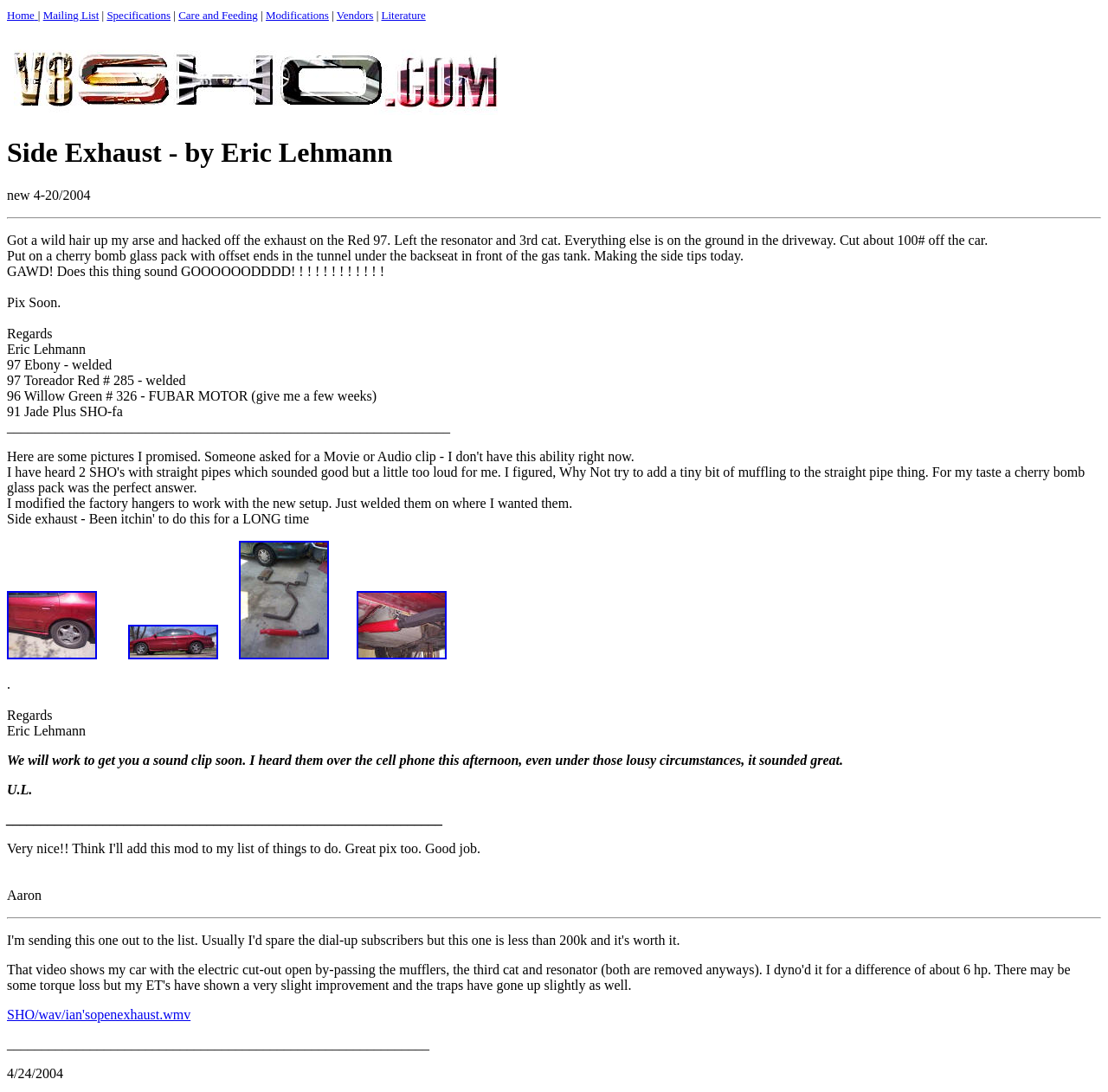Give a detailed account of the webpage.

This webpage is about a car enthusiast's project, specifically modifying the exhaust system of a 1997 Red car. The page is divided into sections, with a navigation menu at the top featuring links to "Home", "Mailing List", "Specifications", "Care and Feeding", "Modifications", "Vendors", and "Literature".

Below the navigation menu, there is a heading that reads "Side Exhaust - by Eric Lehmann". Next to it, there is a small image. Underneath, there is a brief introduction to the project, explaining that the author removed the exhaust system and replaced it with a cherry bomb glass pack.

The main content of the page is a series of paragraphs describing the project in detail, including the modifications made and the results. There are also several sections listing the author's other cars, including a 1997 Ebony, a 1997 Toreador Red, a 1996 Willow Green, and a 1991 Jade Plus SHO.

Throughout the page, there are several images, which appear to be thumbnails, possibly linking to larger images or videos. There are also several horizontal separators dividing the content into sections.

At the bottom of the page, there are more links and text, including a message from someone named U.L. and a link to a video file. The page ends with a horizontal separator and a date, "4/24/2004".